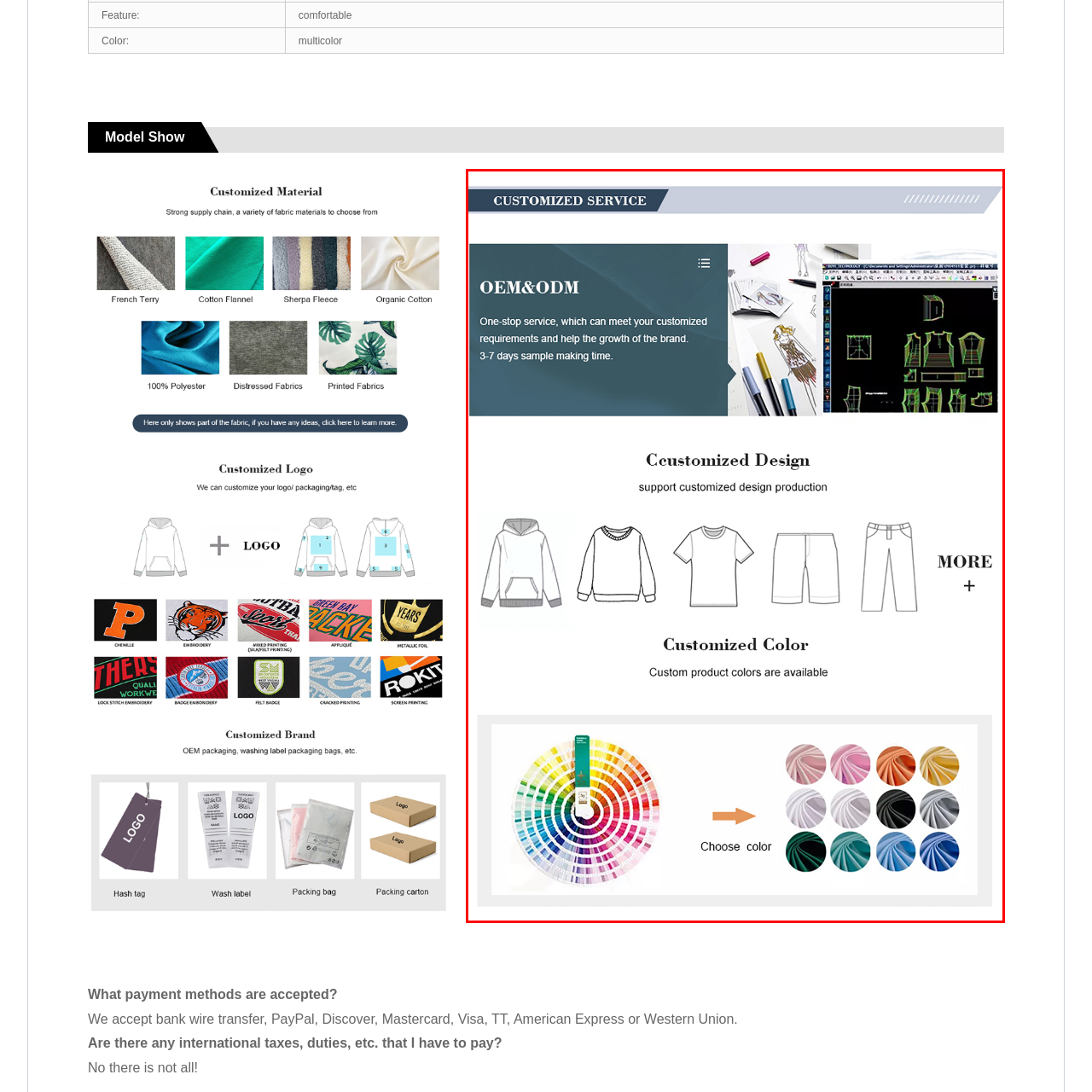Analyze the content inside the red box, What is presented alongside the fabric swatch options in the Customized Color feature? Provide a short answer using a single word or phrase.

A vibrant color wheel